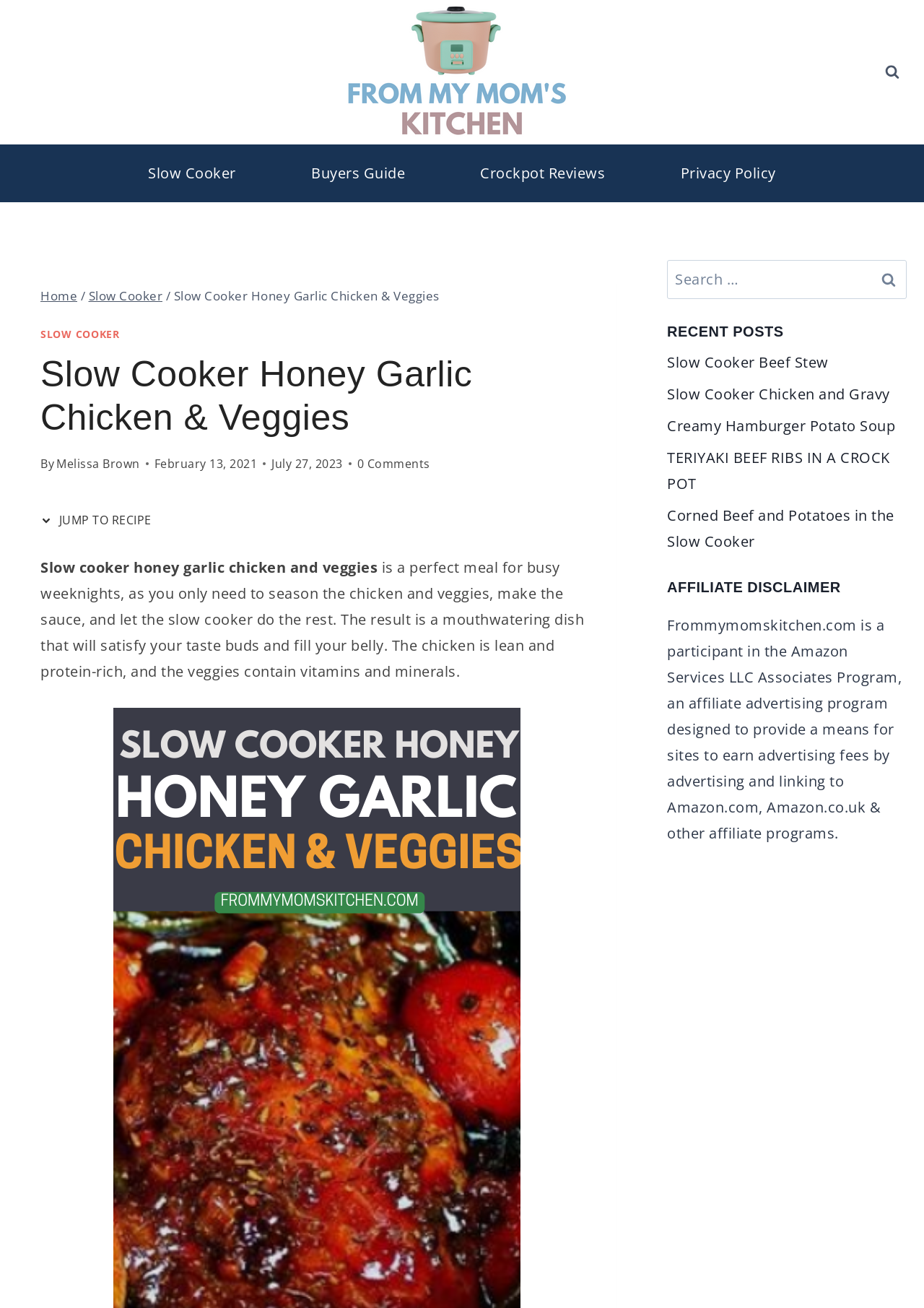Determine the bounding box coordinates for the clickable element required to fulfill the instruction: "Visit the 'Slow Cooker' page". Provide the coordinates as four float numbers between 0 and 1, i.e., [left, top, right, bottom].

[0.12, 0.116, 0.296, 0.149]